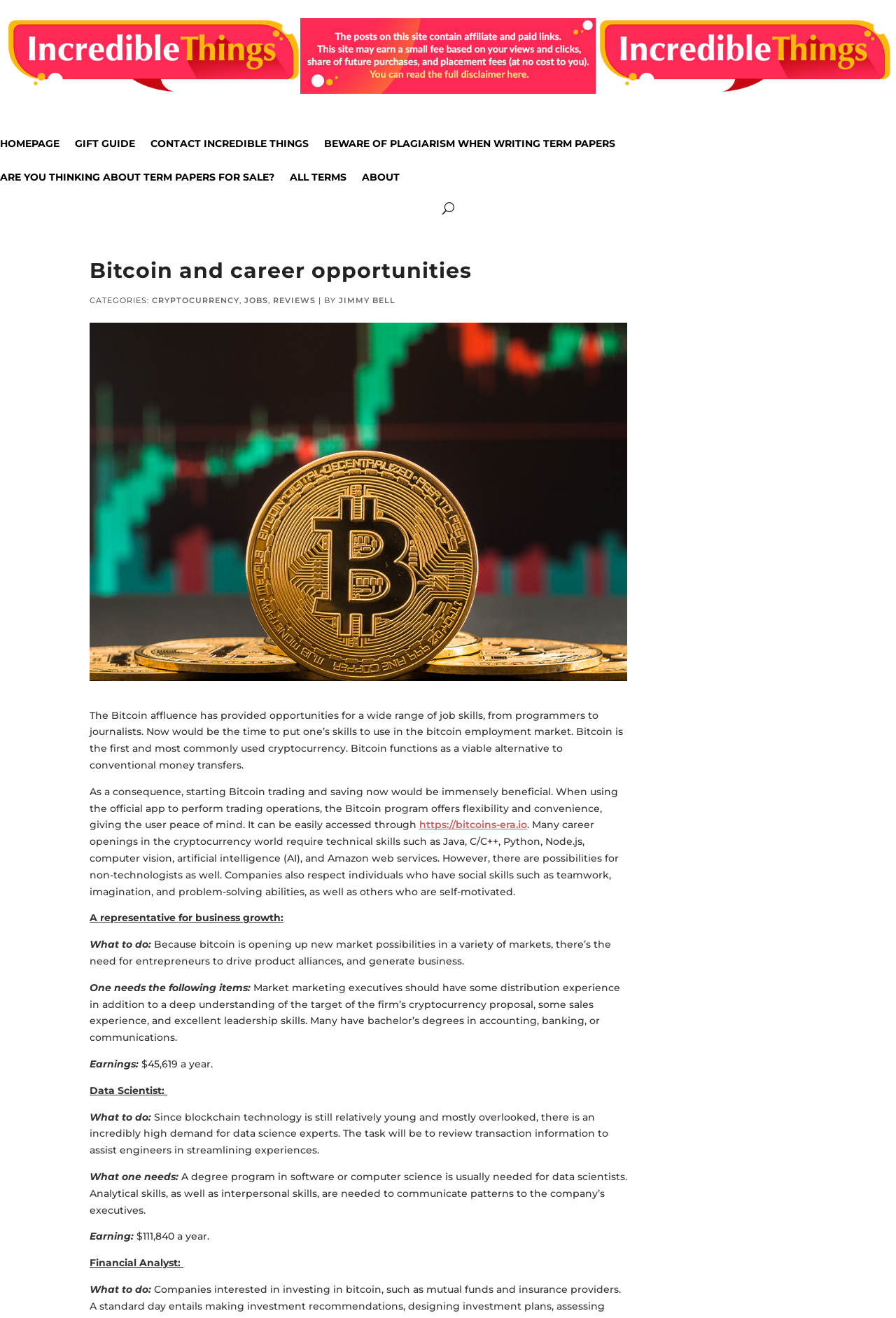Extract the bounding box for the UI element that matches this description: "Gift Guide".

[0.084, 0.105, 0.151, 0.128]